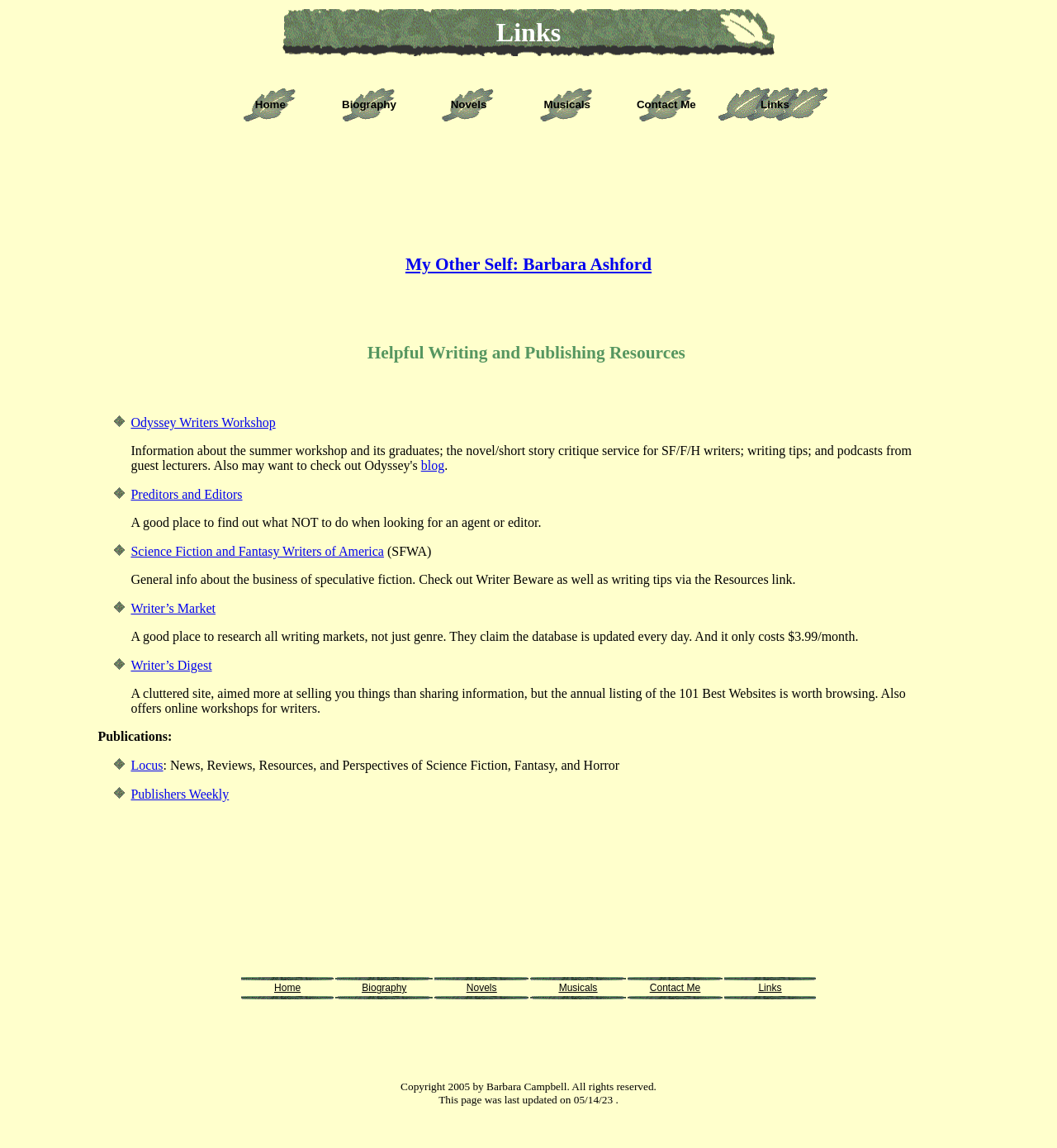Select the bounding box coordinates of the element I need to click to carry out the following instruction: "go to Odyssey Writers Workshop".

[0.124, 0.362, 0.261, 0.374]